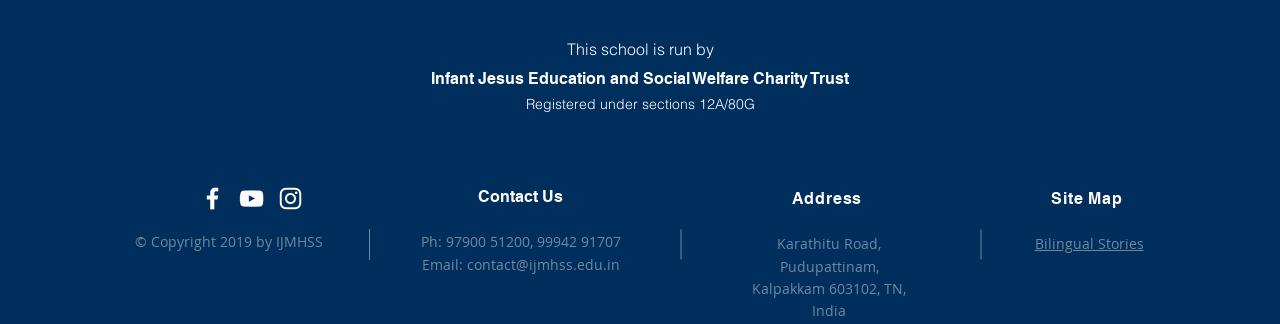Refer to the image and provide a thorough answer to this question:
What is the email address to contact the school?

The email address can be found in the link element that says 'contact@ijmhss.edu.in'.